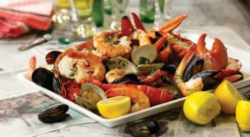What is the color of the glassware in the background? Using the information from the screenshot, answer with a single word or phrase.

Green